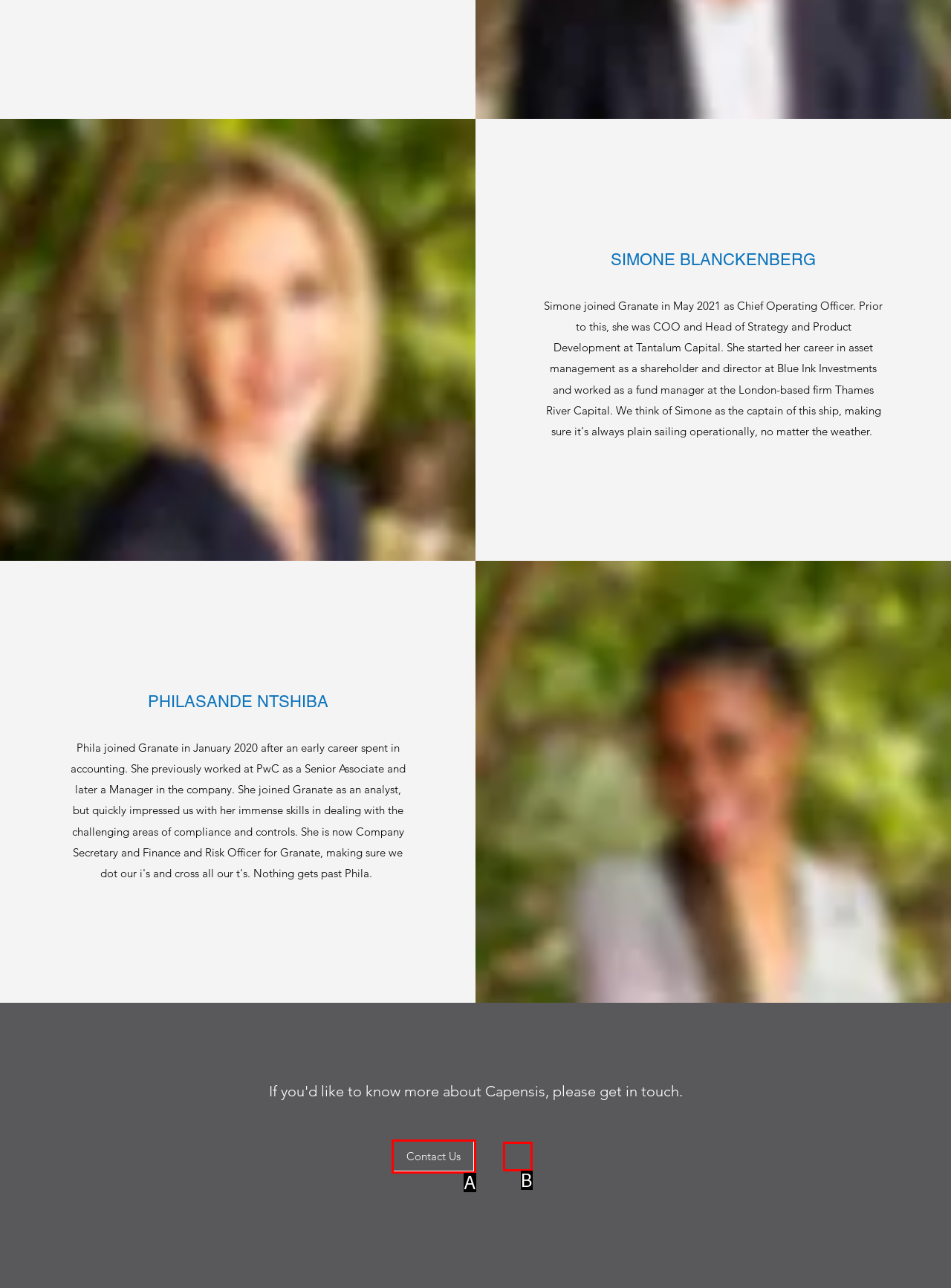Given the description: Contact Us
Identify the letter of the matching UI element from the options.

A